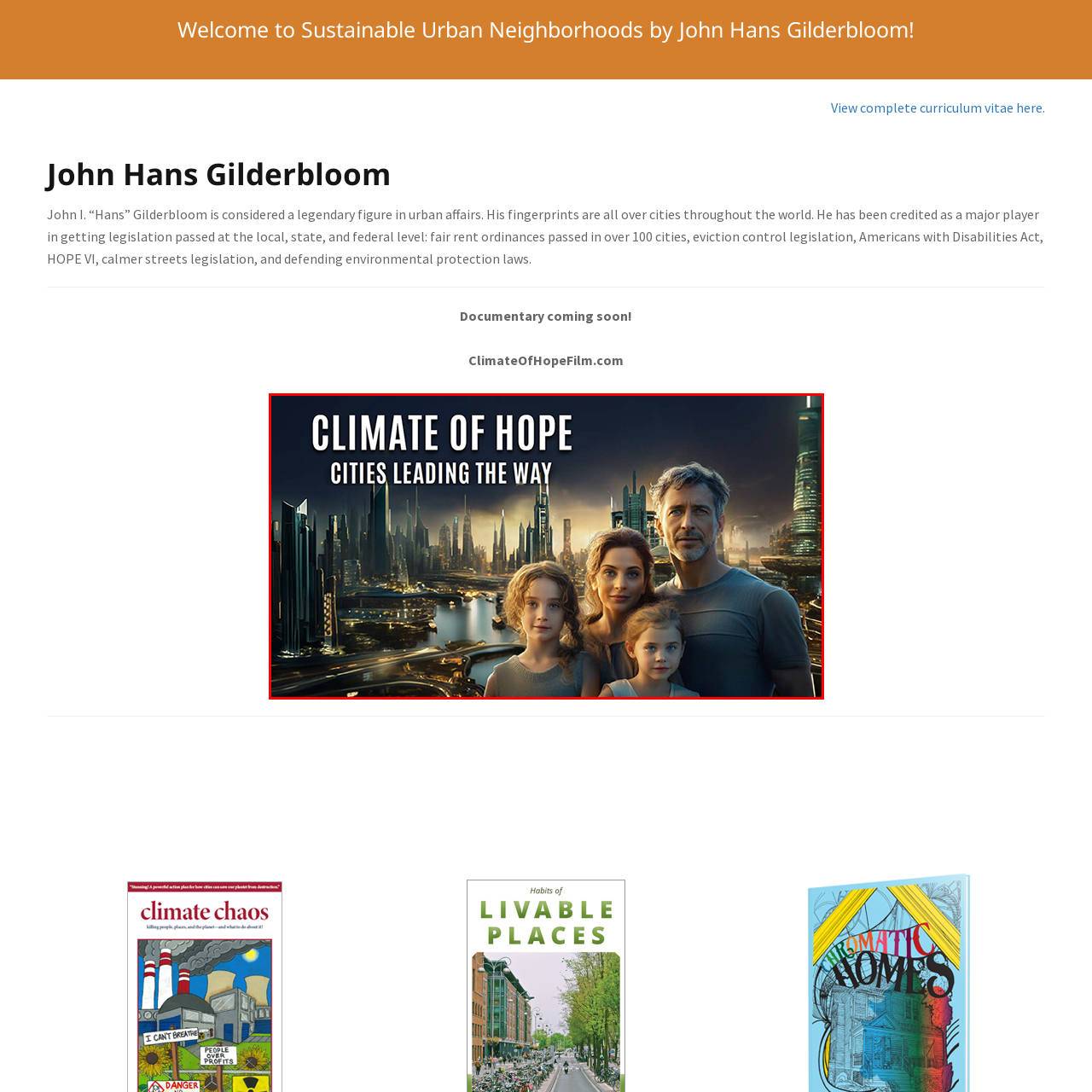Describe the features and objects visible in the red-framed section of the image in detail.

The image titled "Climate of Hope" features a family standing together against a stunningly futuristic cityscape. The visual elements convey themes of optimism and sustainability in urban living, symbolizing the idea of cities leading the way towards a hopeful future. The backdrop showcases sleek skyscrapers and advanced architecture, hinting at innovations that could contribute to environmental progress. The family, comprised of two adults and two children, appears united and hopeful, capturing the essence of community and cooperation in the face of climate challenges. The text above them reinforces the message of hopefulness and proactive change in urban environments.